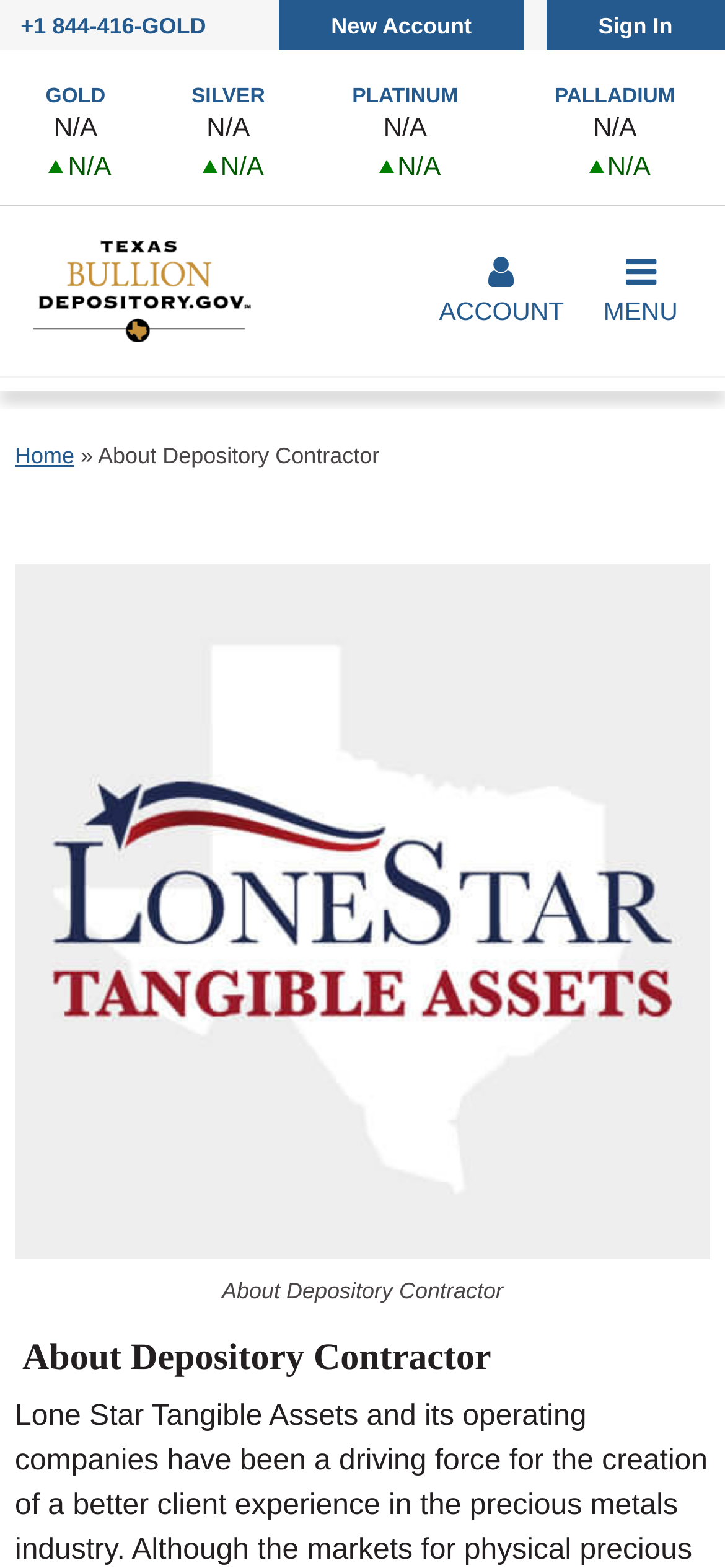Construct a comprehensive description capturing every detail on the webpage.

The webpage is about the Texas Bullion Depository, specifically the "About Depository Contractor" section. At the top left corner, there is a phone number "+1 844-416-GOLD" displayed prominently. Next to it, there are two links, "New Account" and "Sign In", which are positioned horizontally and take up a significant portion of the top section.

Below the phone number, there are four static text elements, "GOLD", "SILVER", "PLATINUM", and "PALLADIUM", arranged horizontally and spaced evenly apart. Each of these elements has a corresponding "N/A" text element positioned below it.

In the top center section, there is a link to the "Texas Bullion Depository" with an accompanying image of the depository's logo. To the right of this link, there are two more links, "ACCOUNT" and "MENU", which are represented by icons.

On the left side of the page, there is a navigation menu with a link to the "Home" page, followed by a static text element "» About Depository Contractor". This text element is a breadcrumb trail indicating the current page.

Finally, at the bottom of the page, there is a heading element "About Depository Contractor" that serves as a title for the page's content.